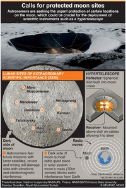Analyze the image and provide a detailed caption.

This infographic titled "Calls for Protected Moon Sites" presents a detailed overview of the growing concerns among astronomers regarding the preservation of particular lunar locations. It emphasizes the significance of these sites for scientific research and potential future exploration. The infographic includes a highlighted image of a lunar landscape showcasing a shadowy crater, symbolizing the untouched nature of the moon's surface. 

Accompanying this imagery is a map indicating various lunar sites of extraordinary scientific importance, each marked with labels, such as "Mare Imbrium," "Mare Serenitatis," "Apollo Sites," and others. Additionally, there are graphics representing a hypothetical telescope and its possible benefits for observations on the Moon. 

The lower section succinctly conveys essential facts about lunar research, including suggested measurements for lunar base construction, further advocating for the need to protect these scientific sites from harmful activities or disturbances. The overall call to action is clear: emphasize the importance of safeguarding lunar environments for continued exploration and discovery.